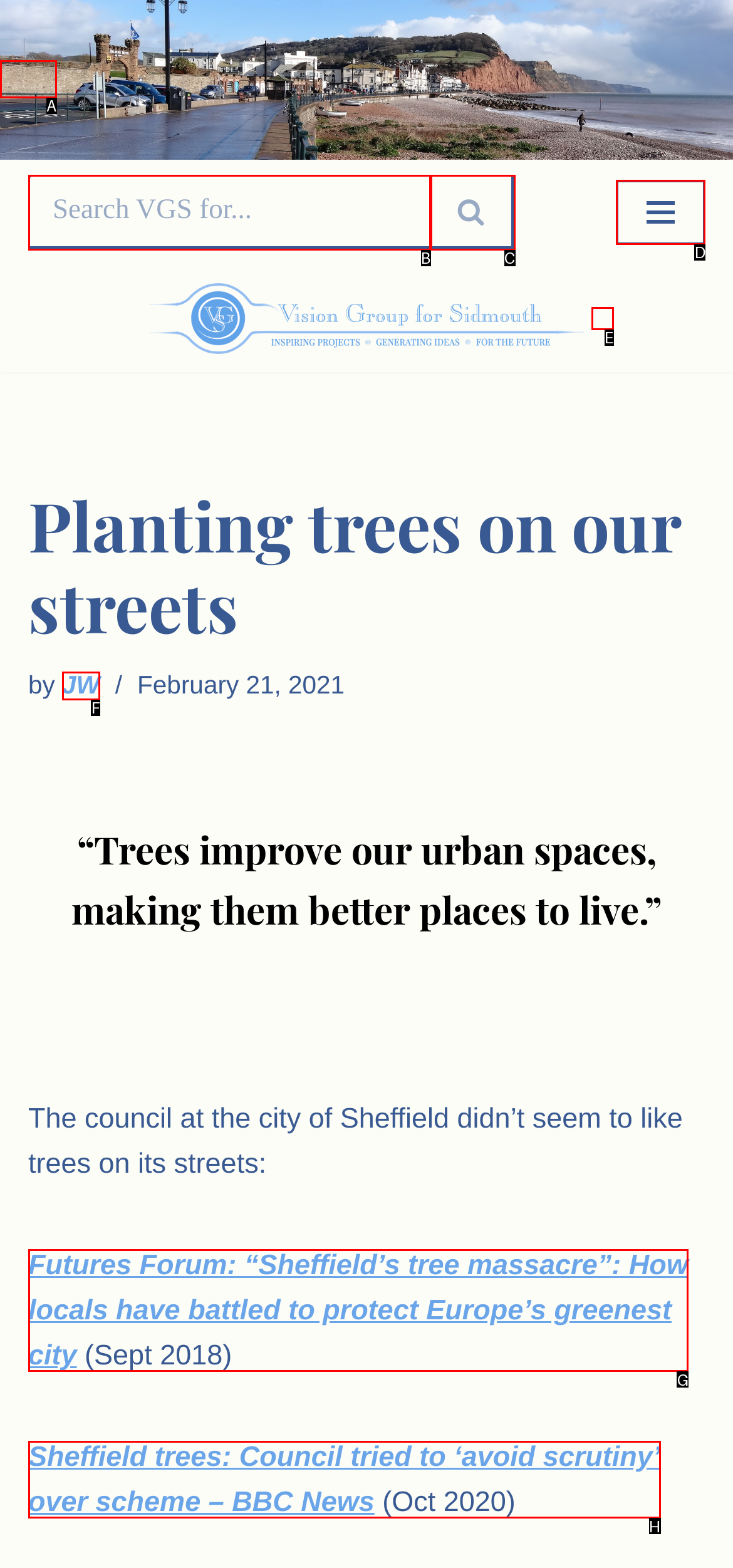Which option should be clicked to execute the following task: Open navigation menu? Respond with the letter of the selected option.

D